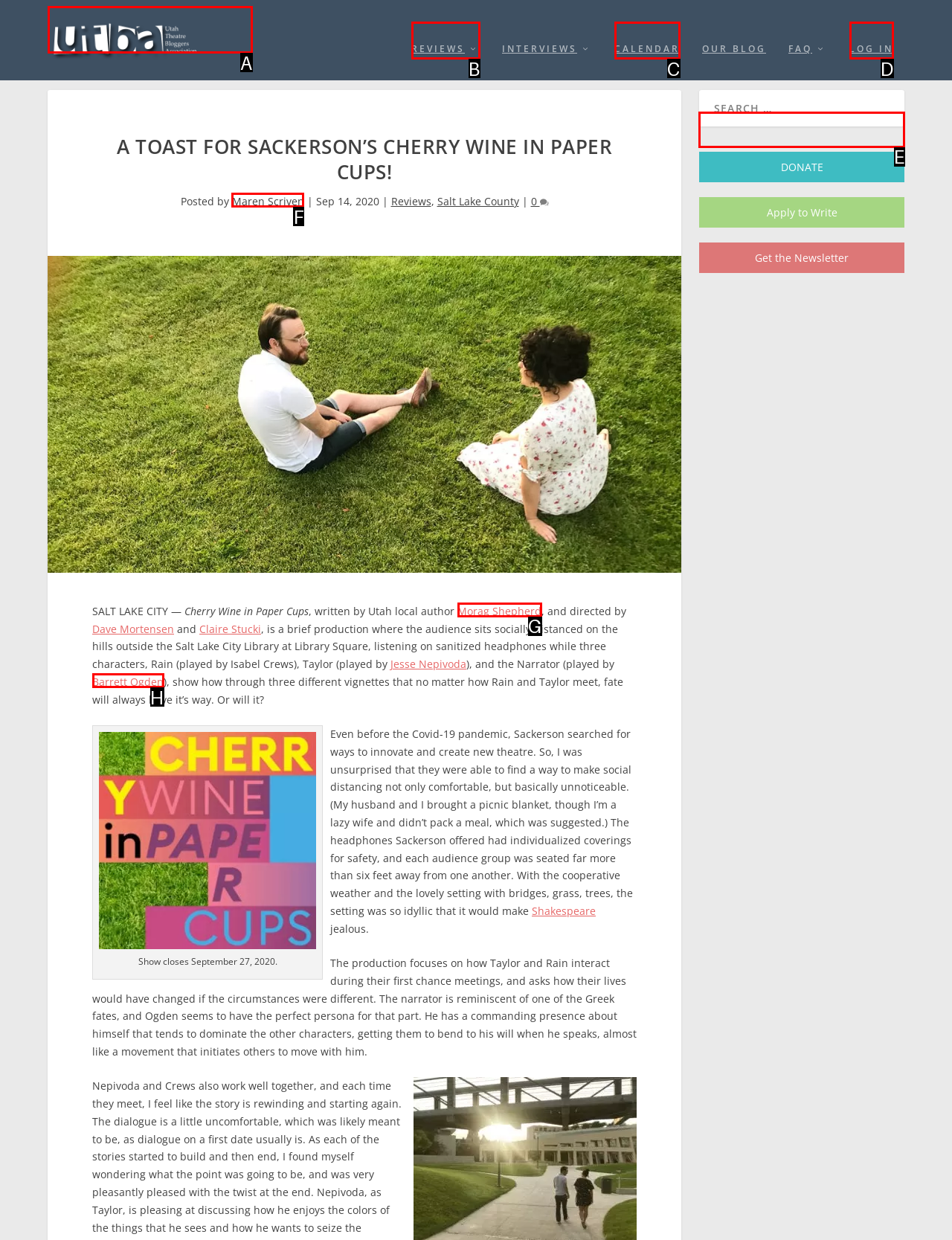Determine the letter of the UI element I should click on to complete the task: Search for something from the provided choices in the screenshot.

E